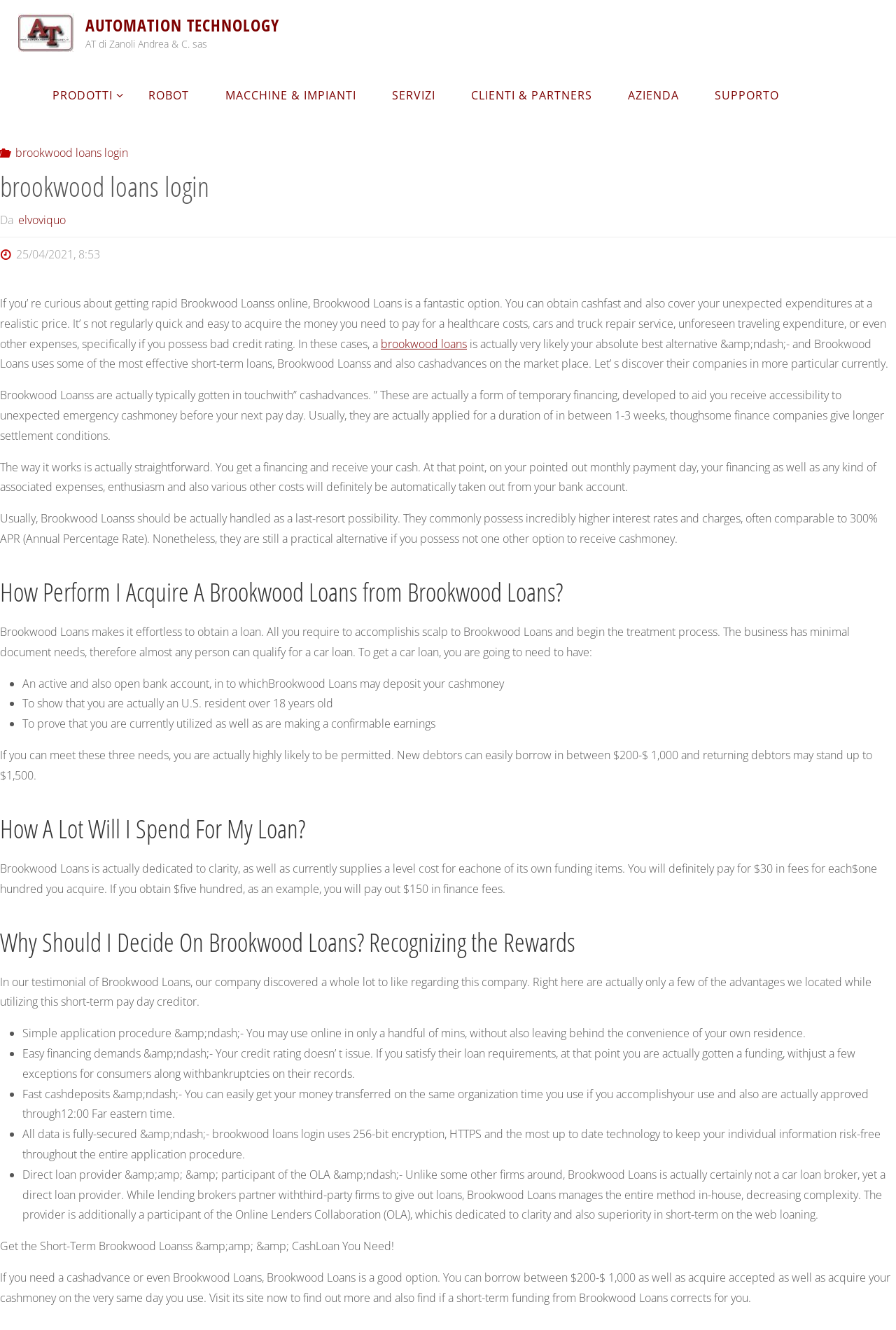Please find the bounding box coordinates for the clickable element needed to perform this instruction: "Click on brookwood loans login".

[0.032, 0.055, 0.142, 0.065]